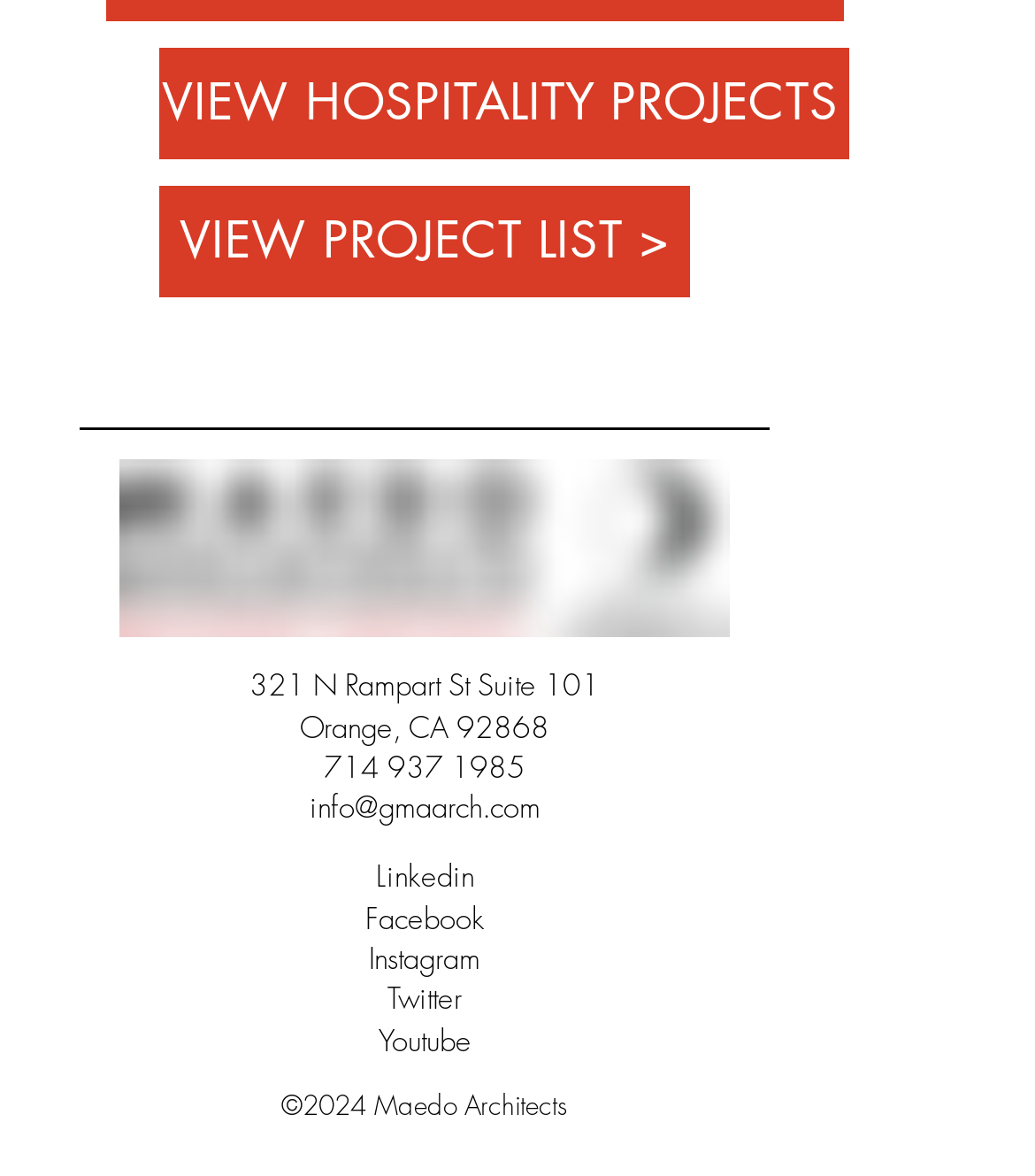Indicate the bounding box coordinates of the element that needs to be clicked to satisfy the following instruction: "Send an email". The coordinates should be four float numbers between 0 and 1, i.e., [left, top, right, bottom].

[0.299, 0.669, 0.522, 0.703]